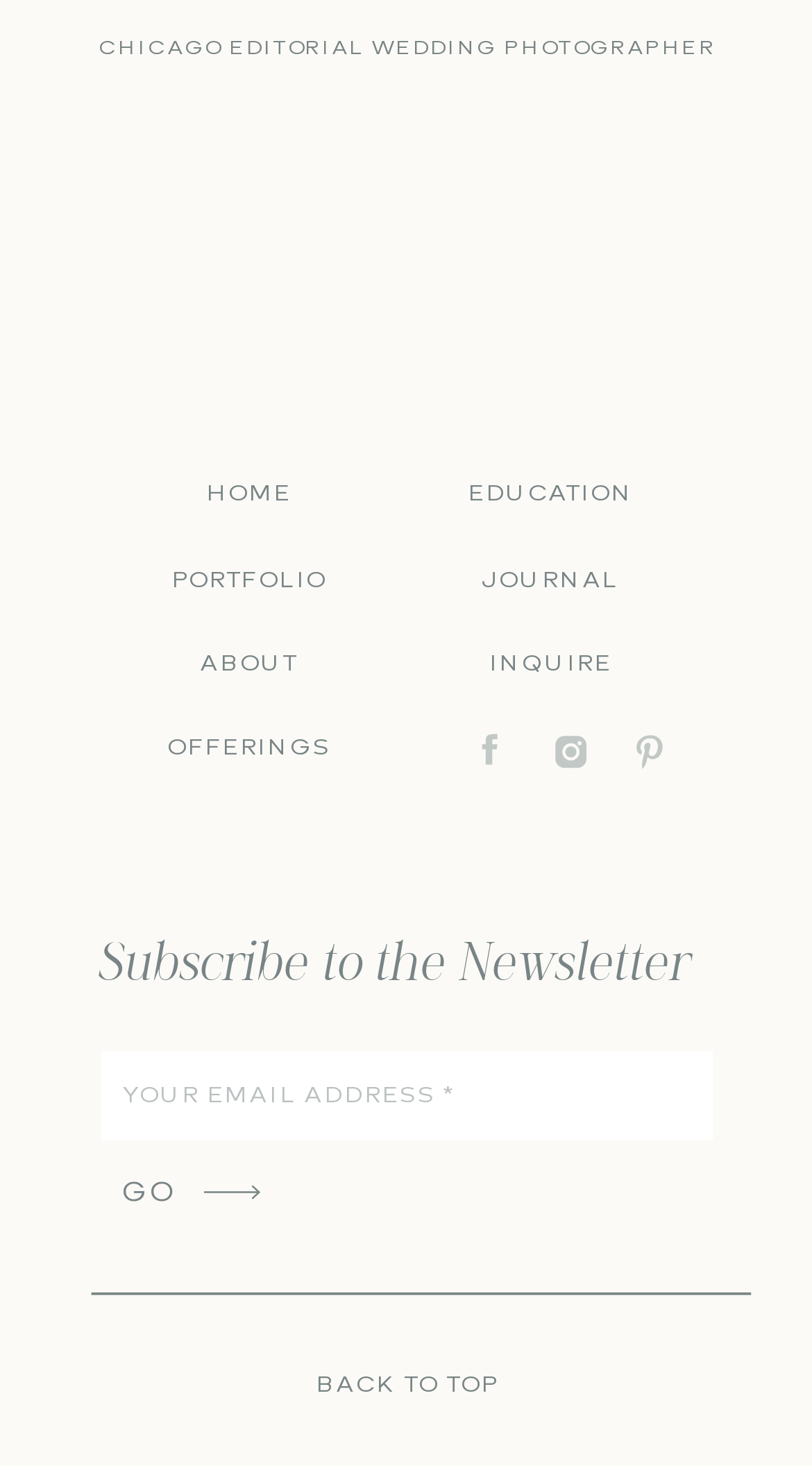Please specify the bounding box coordinates of the element that should be clicked to execute the given instruction: 'Subscribe to the Newsletter'. Ensure the coordinates are four float numbers between 0 and 1, expressed as [left, top, right, bottom].

[0.119, 0.641, 0.847, 0.677]